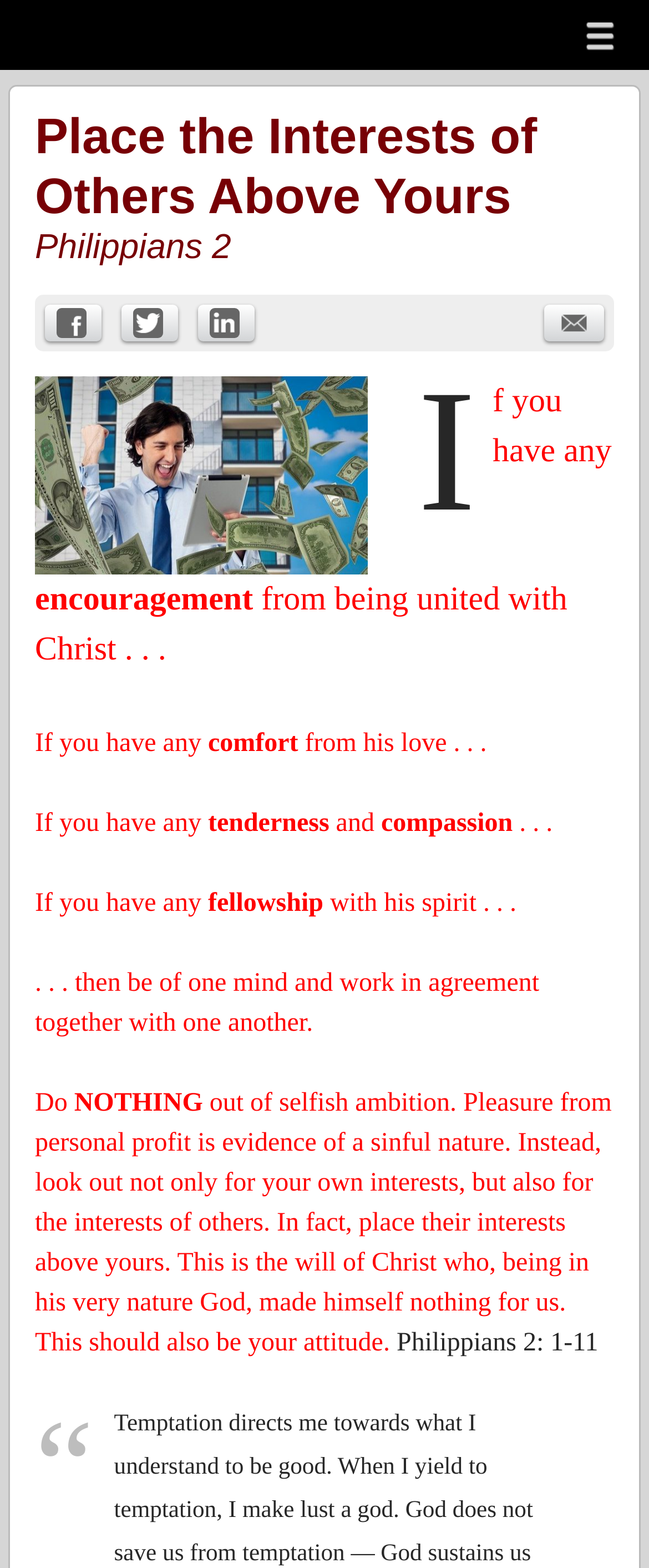Provide the bounding box for the UI element matching this description: "email".

[0.838, 0.194, 0.931, 0.218]